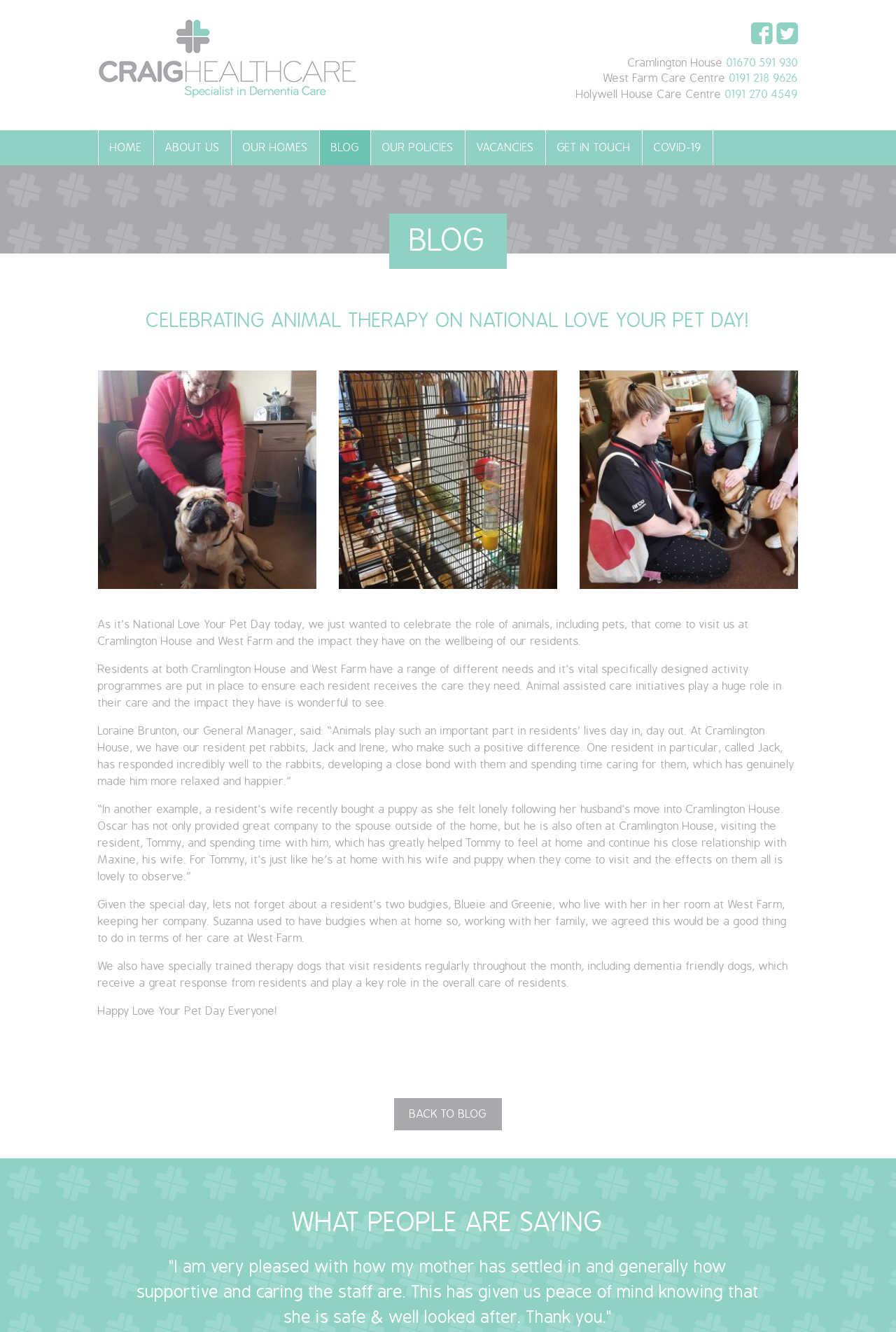Please identify the bounding box coordinates of where to click in order to follow the instruction: "Read about Celebrating Animal Therapy on National Love Your Pet Day".

[0.109, 0.23, 0.891, 0.252]